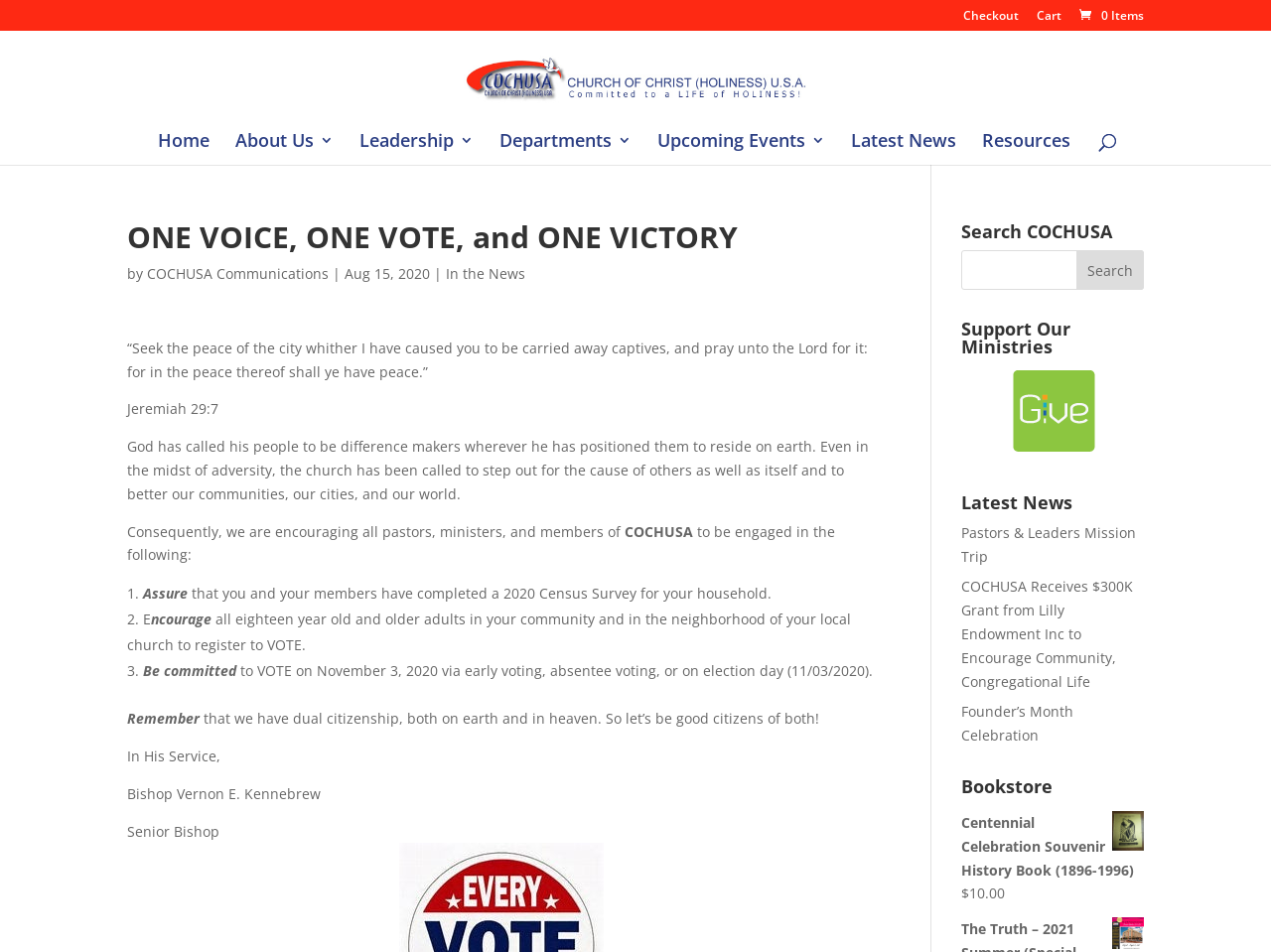Identify the headline of the webpage and generate its text content.

ONE VOICE, ONE VOTE, and ONE VICTORY